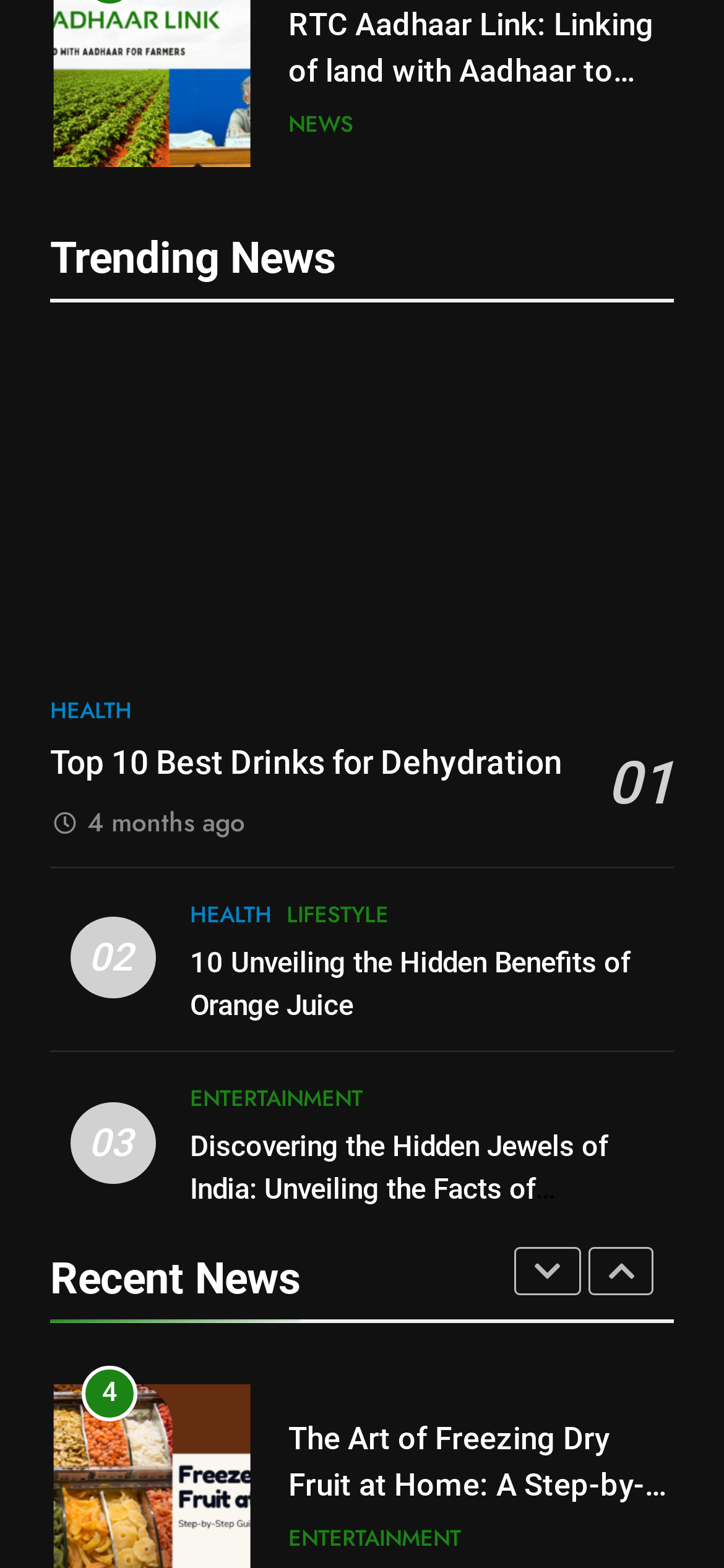Using the provided description: "parent_node: 5", find the bounding box coordinates of the corresponding UI element. The output should be four float numbers between 0 and 1, in the format [left, top, right, bottom].

[0.813, 0.796, 0.903, 0.826]